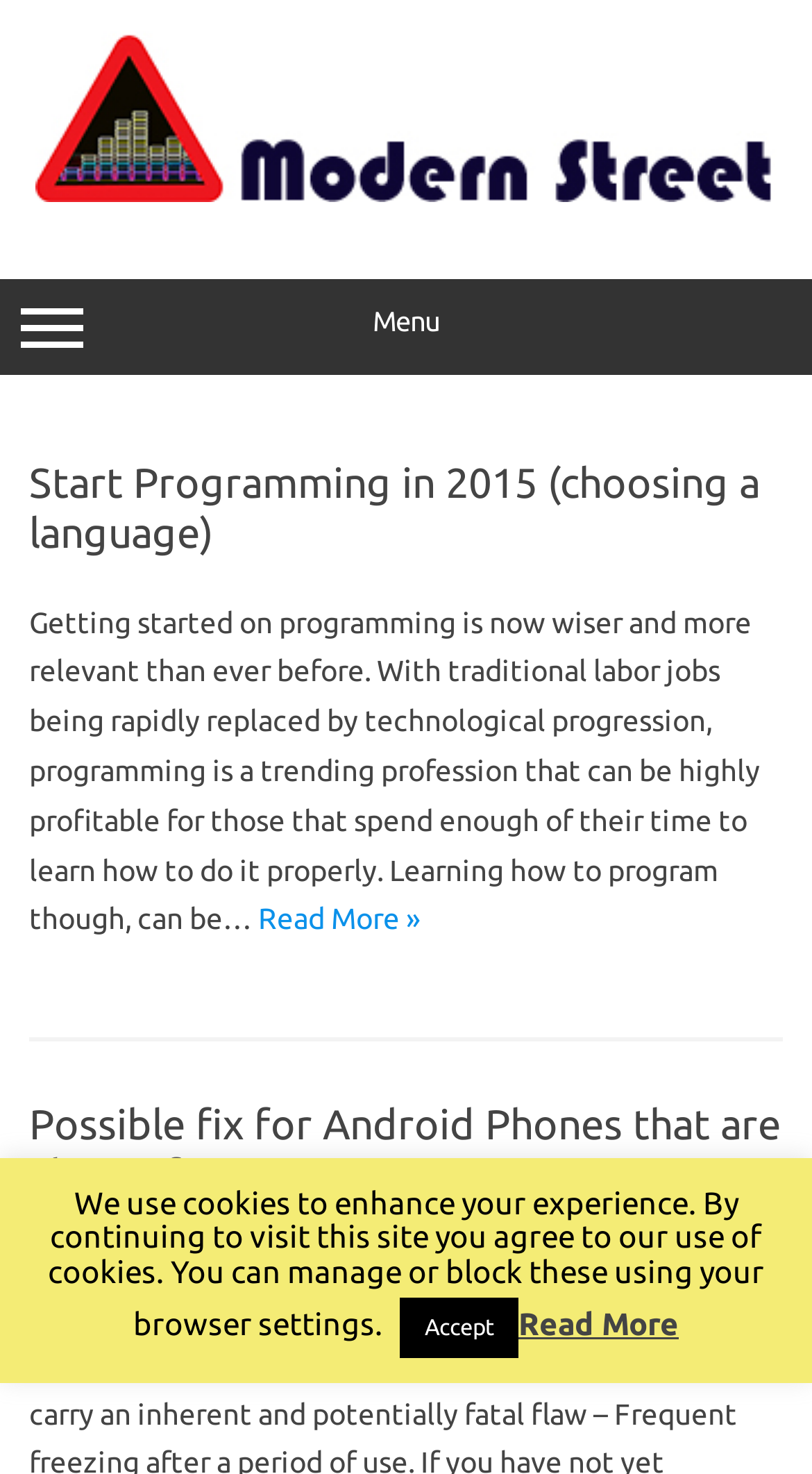Answer the question using only a single word or phrase: 
What is the topic of the second article?

Android Phones freezing